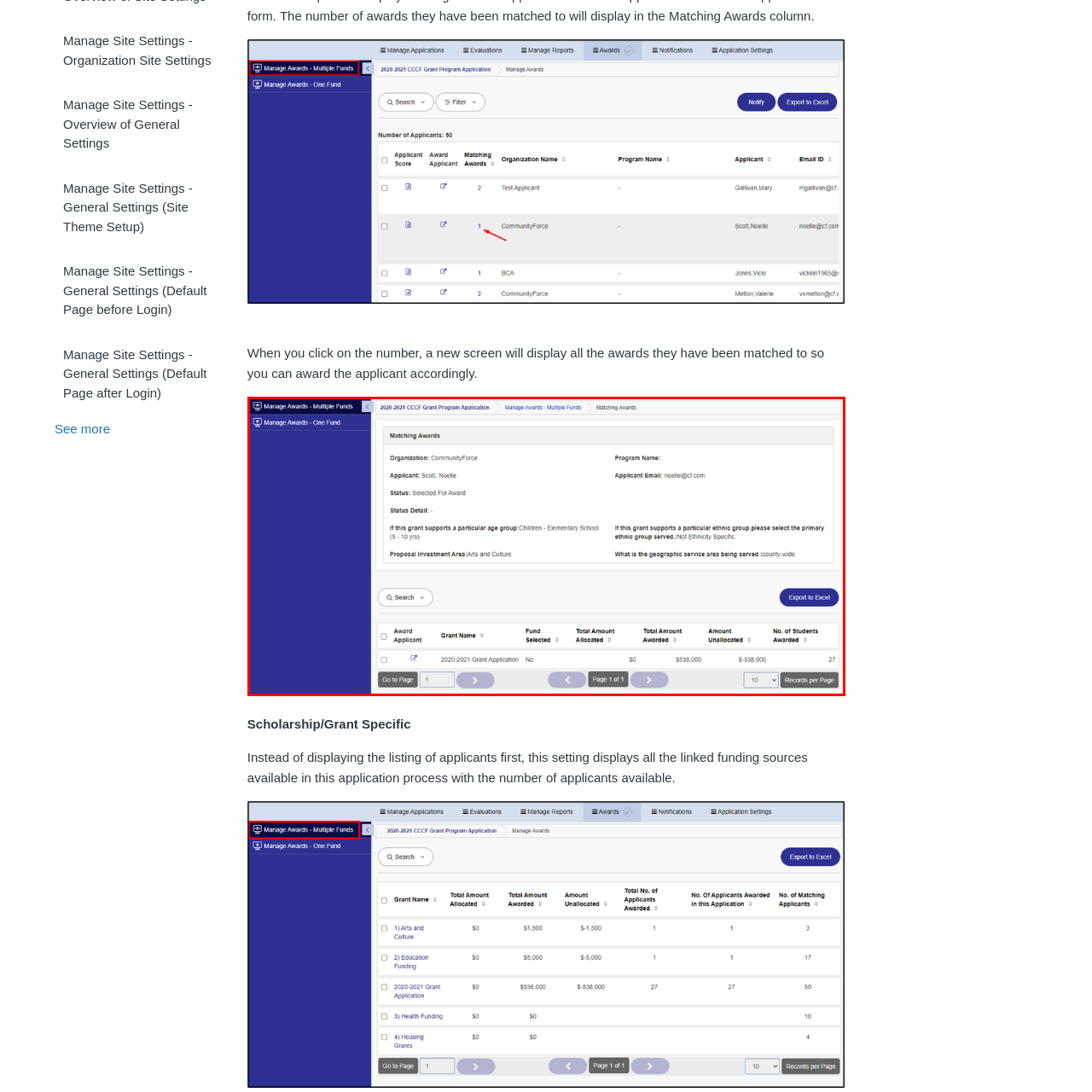Focus on the content within the red bounding box and answer this question using a single word or phrase: What is the status of the award?

Selected For Award